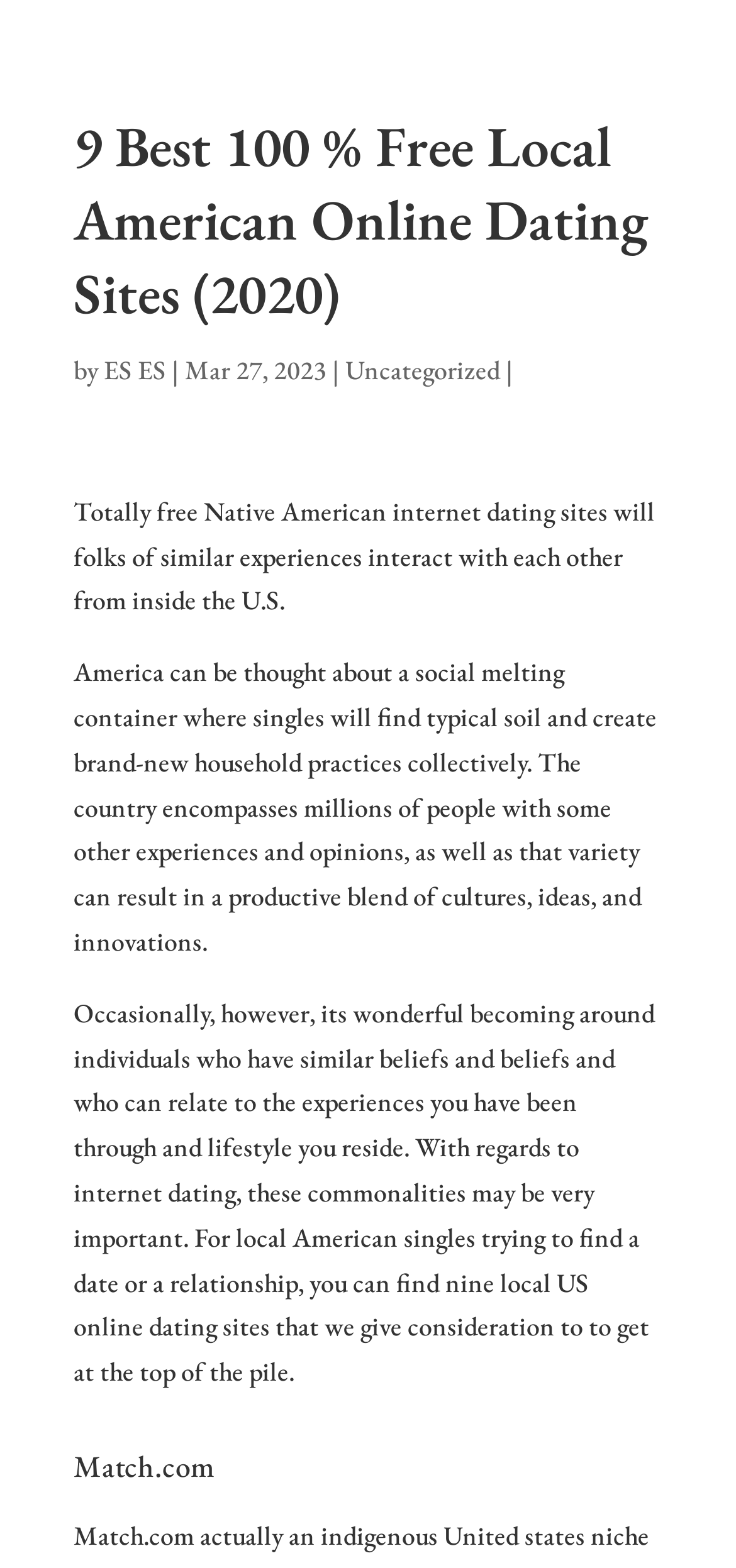Kindly respond to the following question with a single word or a brief phrase: 
What is the category of the webpage?

Uncategorized